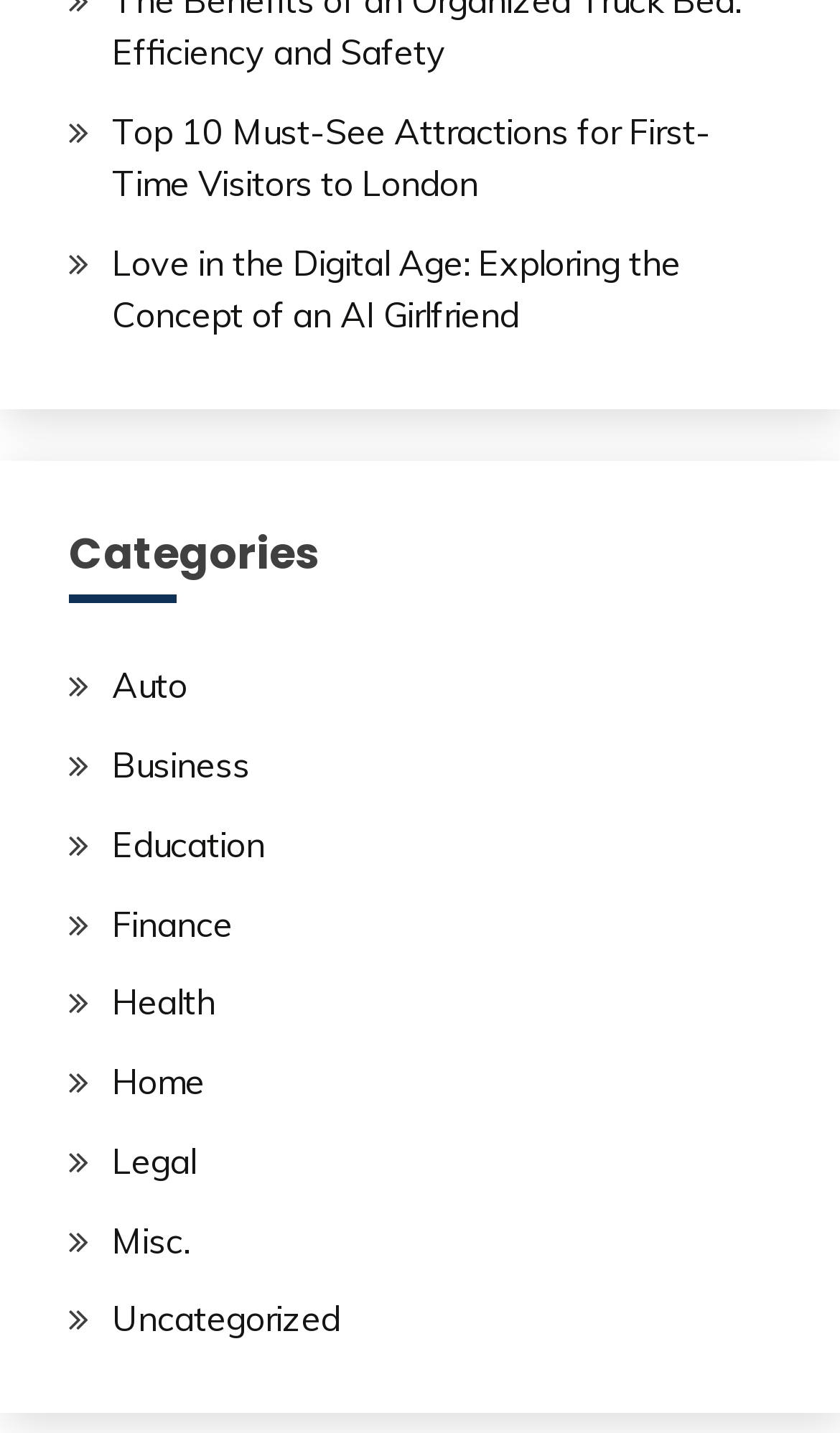Please determine the bounding box coordinates of the element to click in order to execute the following instruction: "Read about Health". The coordinates should be four float numbers between 0 and 1, specified as [left, top, right, bottom].

[0.133, 0.684, 0.256, 0.714]